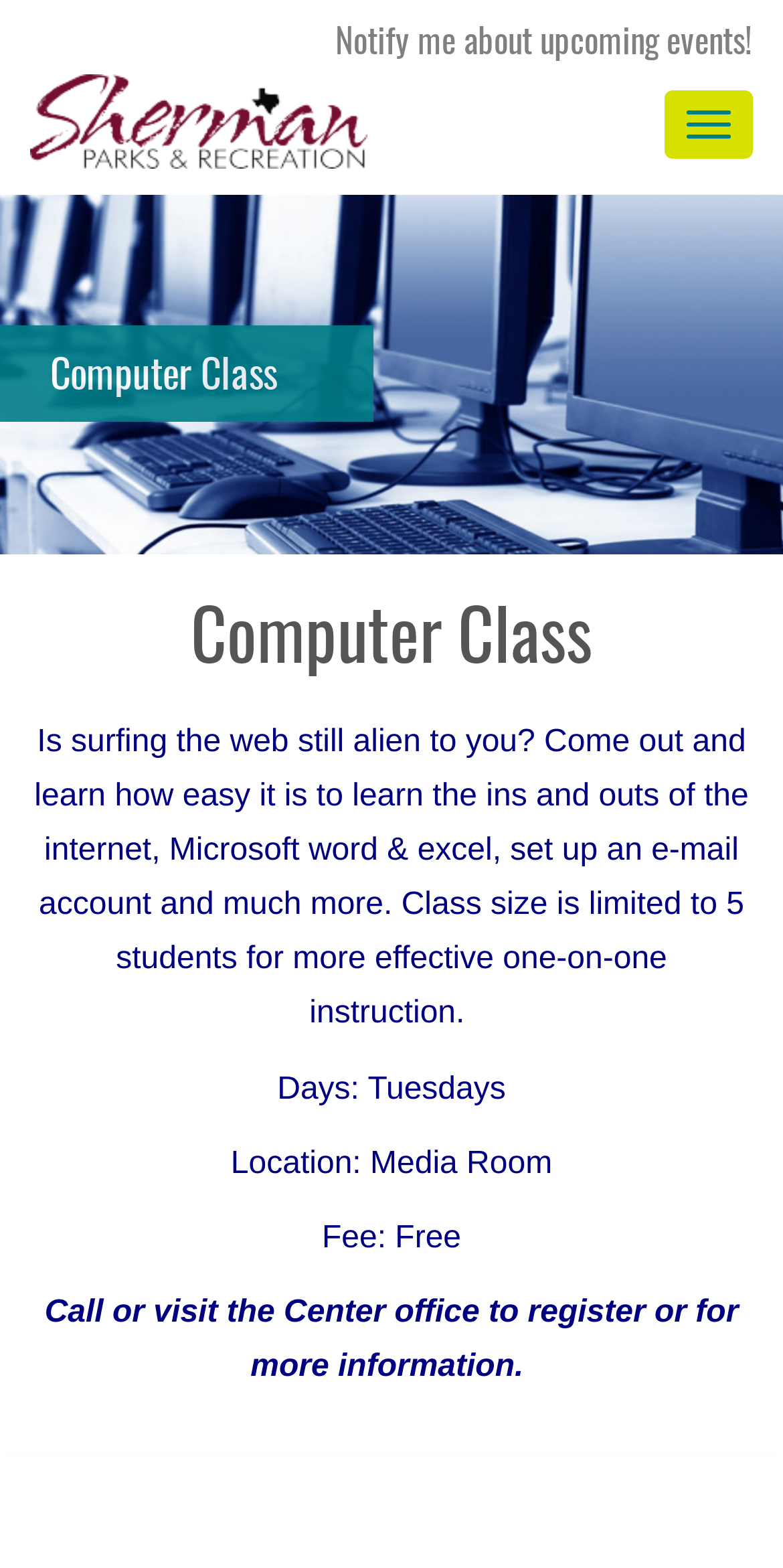What is the maximum number of students allowed in the class?
Answer the question with a detailed and thorough explanation.

The webpage mentions that 'Class size is limited to 5 students for more effective one-on-one instruction', indicating that the maximum number of students allowed in the class is 5.